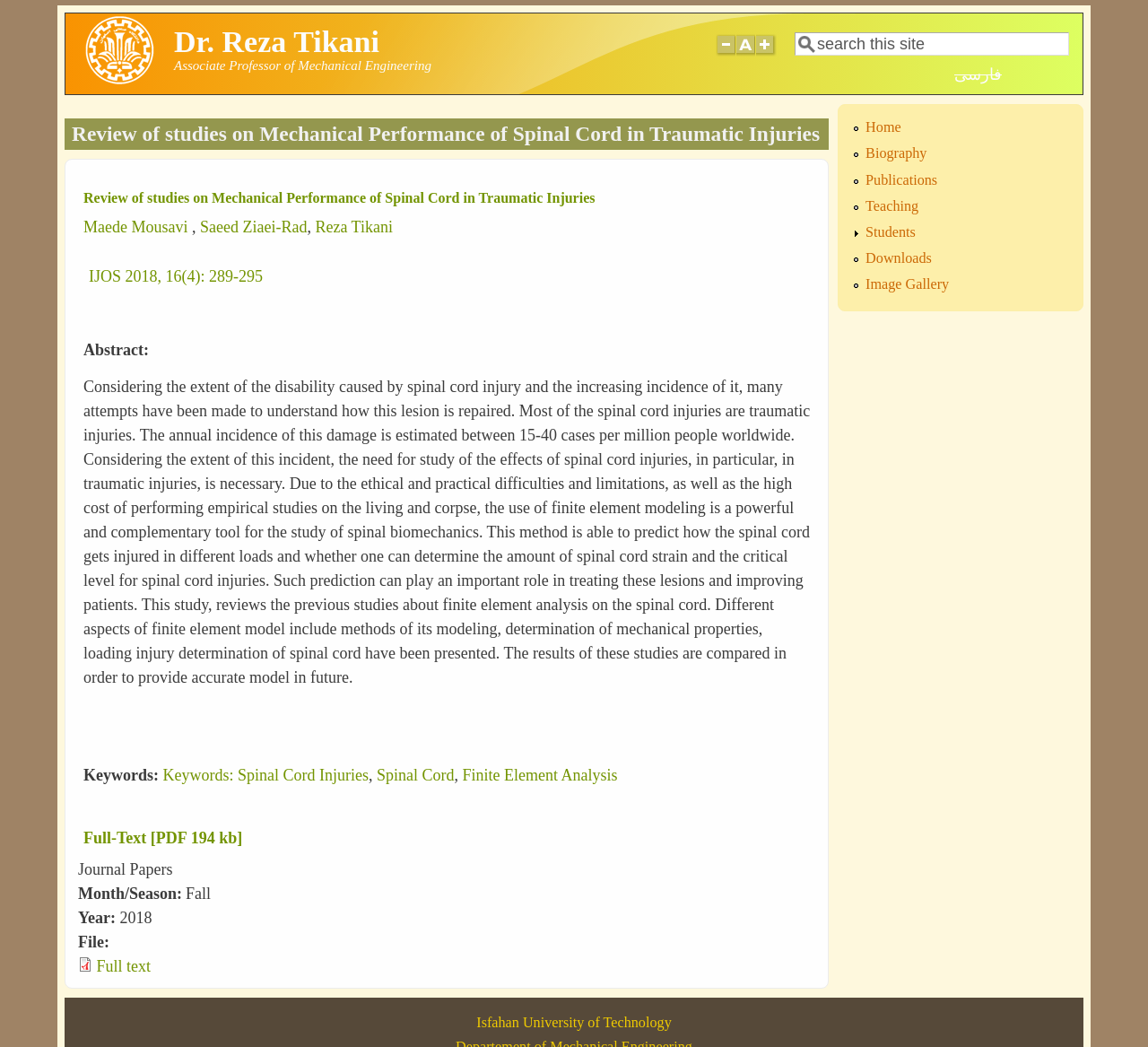Please locate the bounding box coordinates for the element that should be clicked to achieve the following instruction: "search for articles". Ensure the coordinates are given as four float numbers between 0 and 1, i.e., [left, top, right, bottom].

None